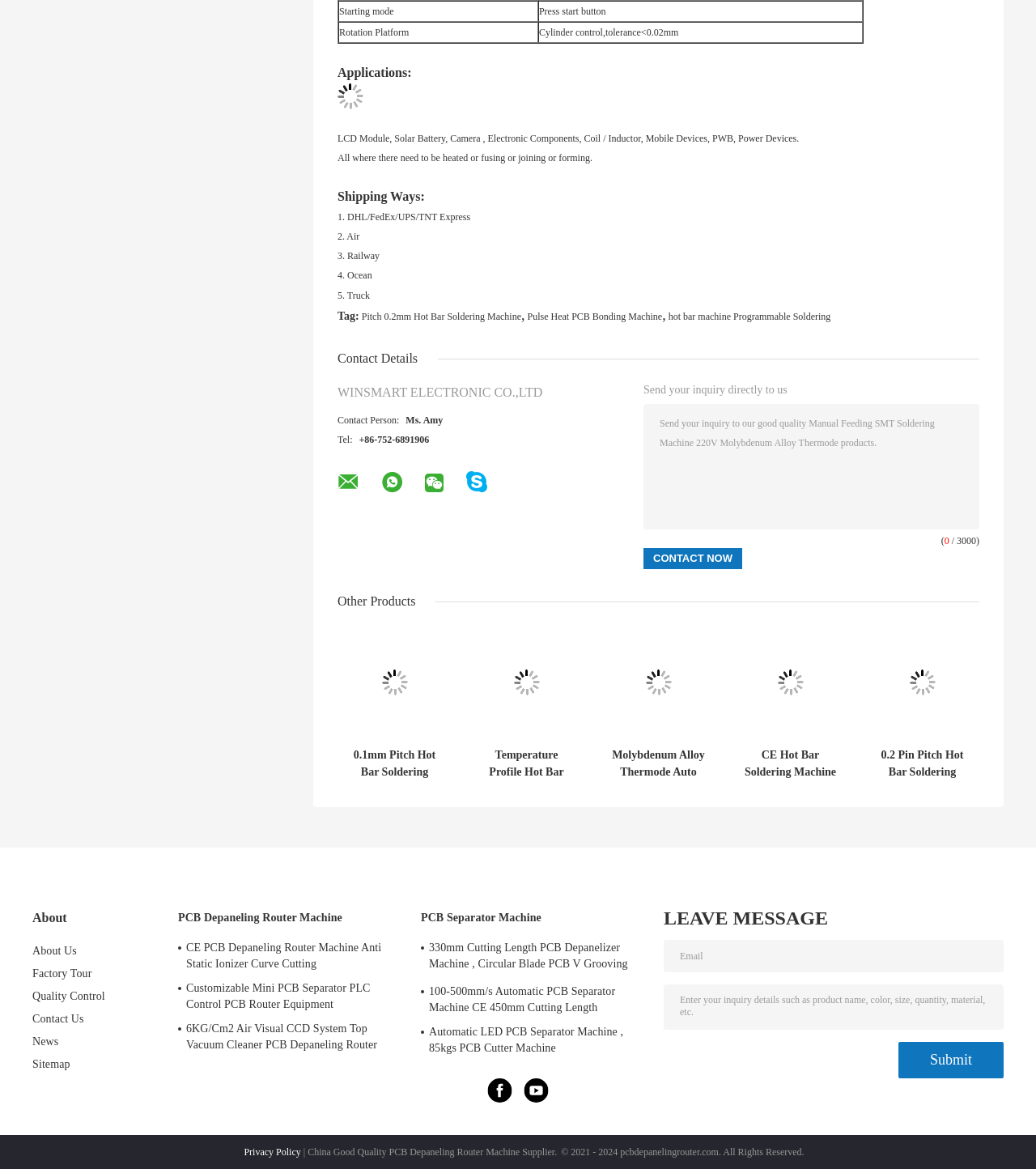Provide your answer in one word or a succinct phrase for the question: 
What are the shipping ways?

DHL/FedEx/UPS/TNT Express, Air, Railway, Ocean, Truck